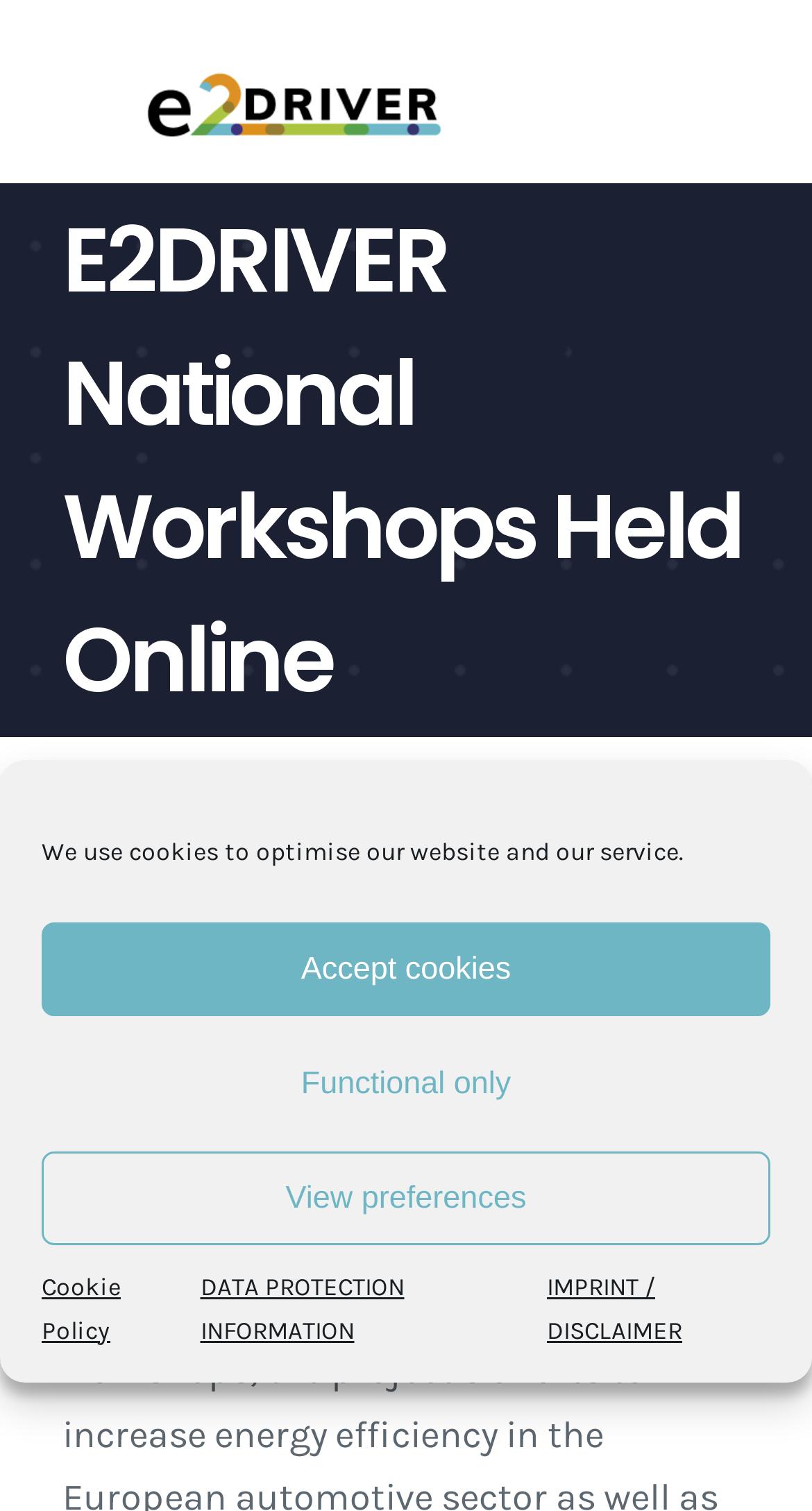Identify the main heading from the webpage and provide its text content.

E2DRIVER National Workshops Held Online